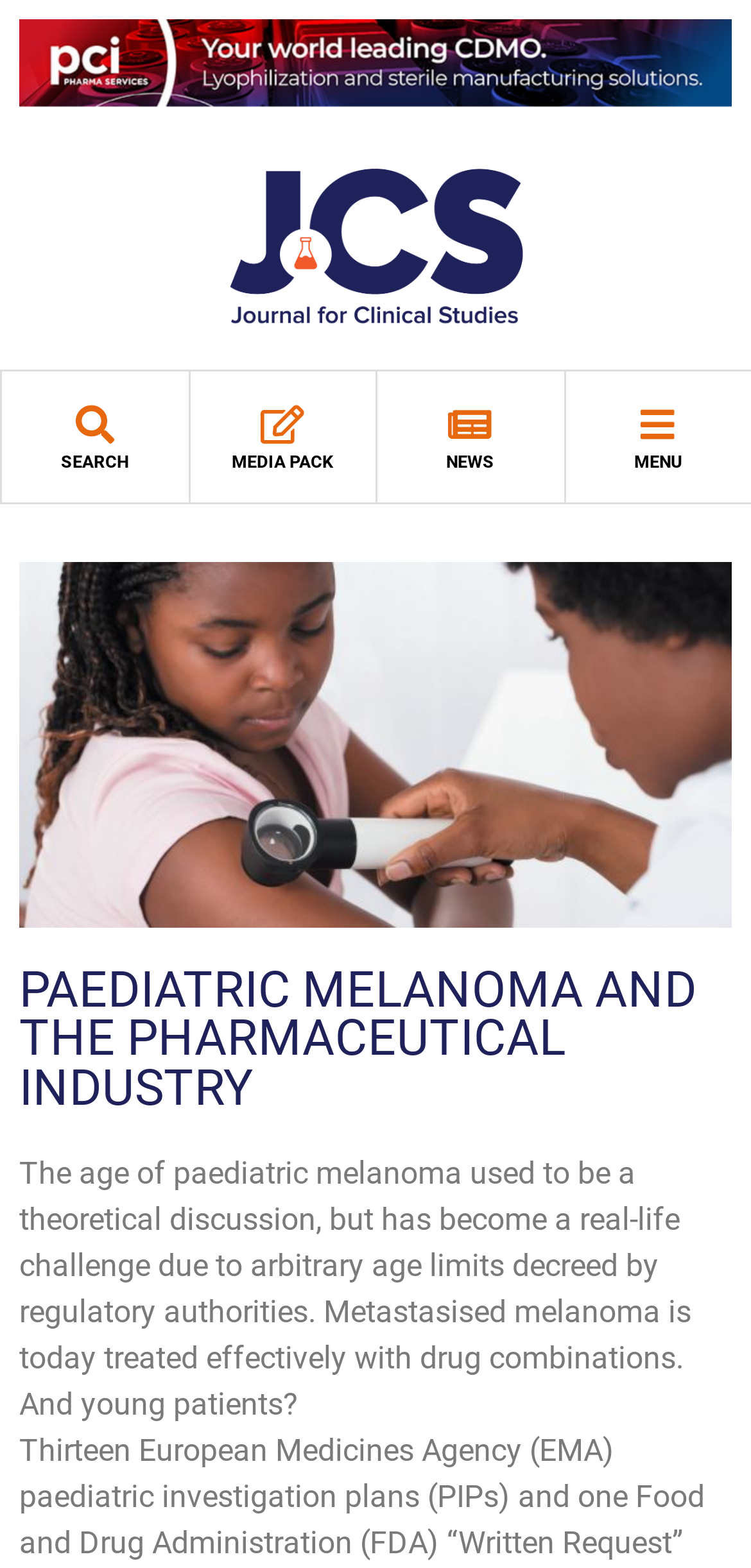Bounding box coordinates are given in the format (top-left x, top-left y, bottom-right x, bottom-right y). All values should be floating point numbers between 0 and 1. Provide the bounding box coordinate for the UI element described as: Menu

[0.753, 0.237, 1.0, 0.32]